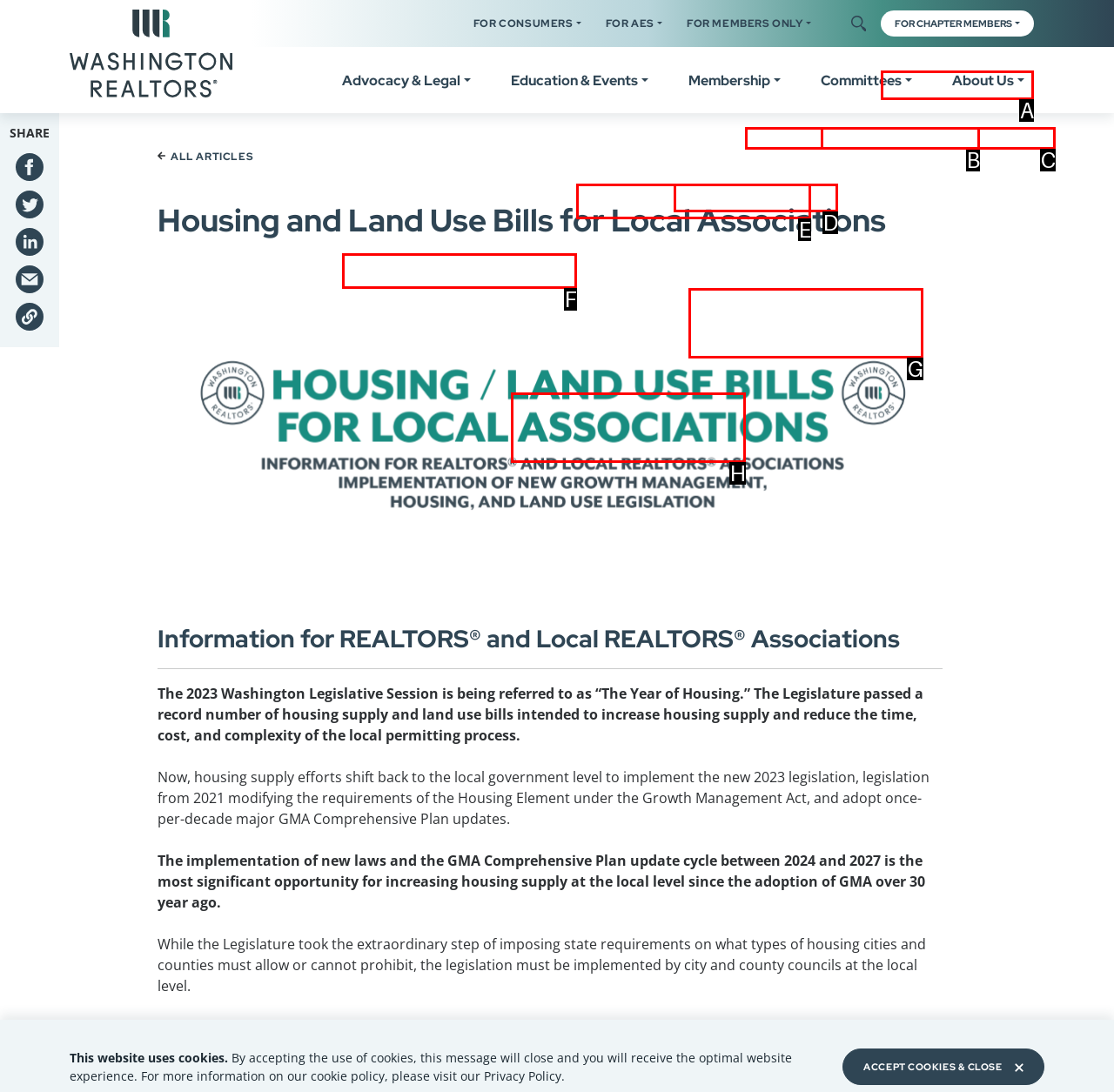Which letter corresponds to the correct option to complete the task: Subscribe to Toast Tribune?
Answer with the letter of the chosen UI element.

None